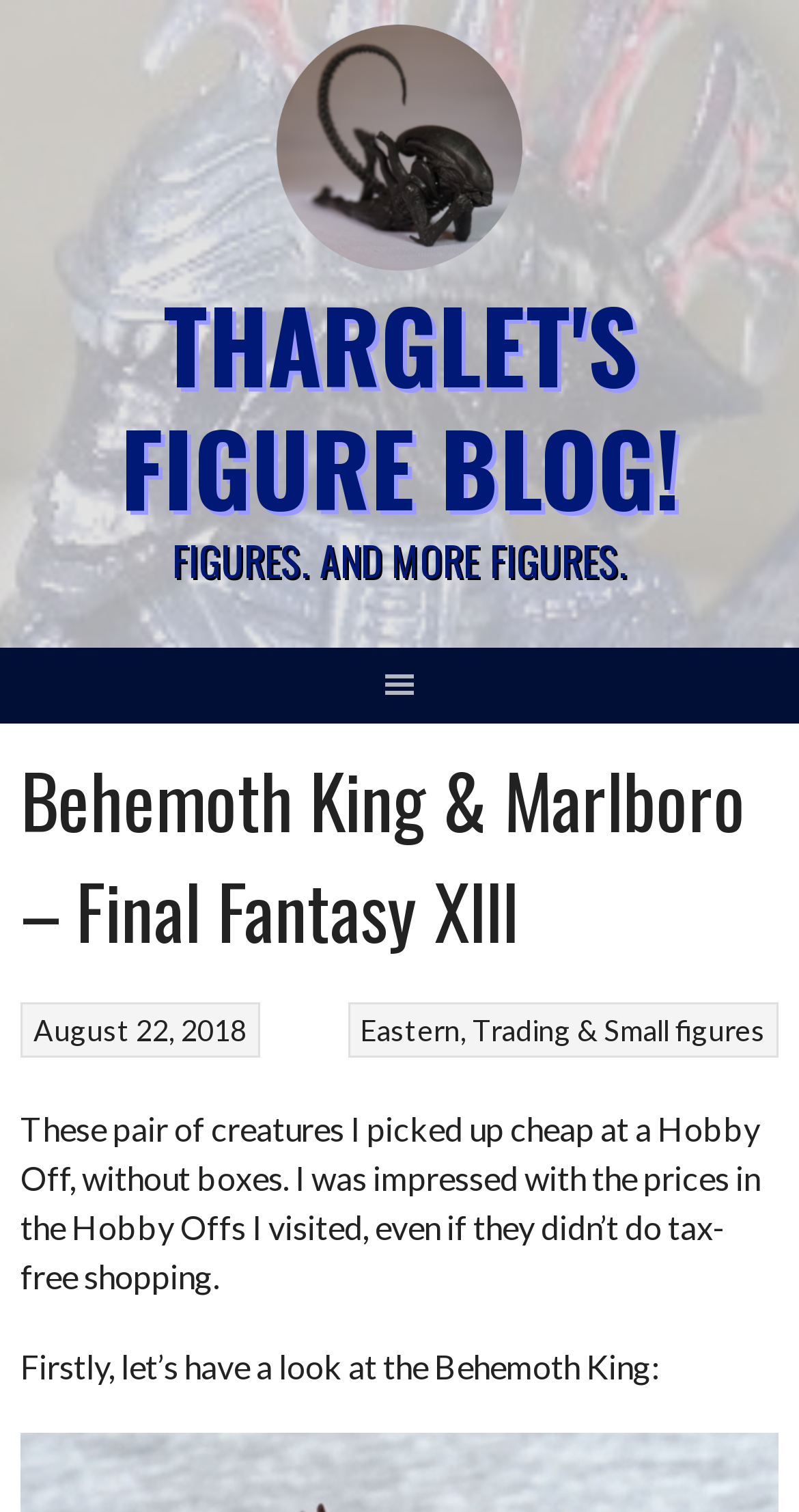Describe the webpage in detail, including text, images, and layout.

The webpage is a blog post about a figure collection, specifically featuring the Behemoth King and Marlboro from Final Fantasy XIII. At the top, there is a link to "Tharglet's Figure Blog!" with an accompanying image, positioned centrally. Below this, there is a large heading "THARGLET'S FIGURE BLOG!" spanning almost the entire width of the page. 

Underneath, there is a smaller heading "FIGURES. AND MORE FIGURES." positioned similarly to the previous one. On the left side, there is a button with an icon, which when expanded, reveals a header section. Within this section, there is a heading "Behemoth King & Marlboro – Final Fantasy XIII" followed by three links: "Eastern,", "Trading & Small figures", and "August 22, 2018", which also contains a time element.

The main content of the blog post begins below, with a block of text describing the author's experience purchasing the figures at a Hobby Off store. The text is divided into two paragraphs, with the first one discussing the prices and the second one introducing the Behemoth King figure.